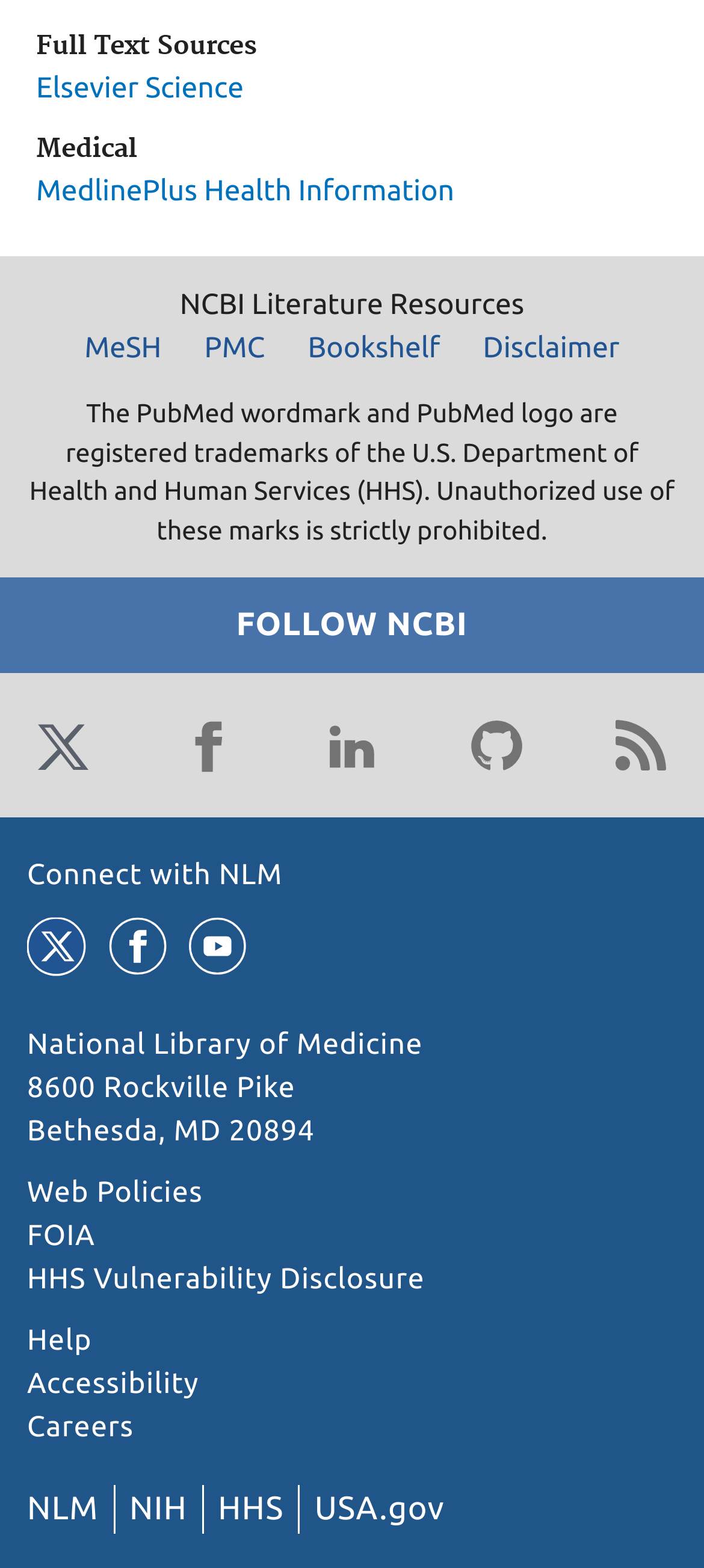Highlight the bounding box coordinates of the element that should be clicked to carry out the following instruction: "Visit the MedlinePlus Health Information page". The coordinates must be given as four float numbers ranging from 0 to 1, i.e., [left, top, right, bottom].

[0.051, 0.111, 0.645, 0.132]